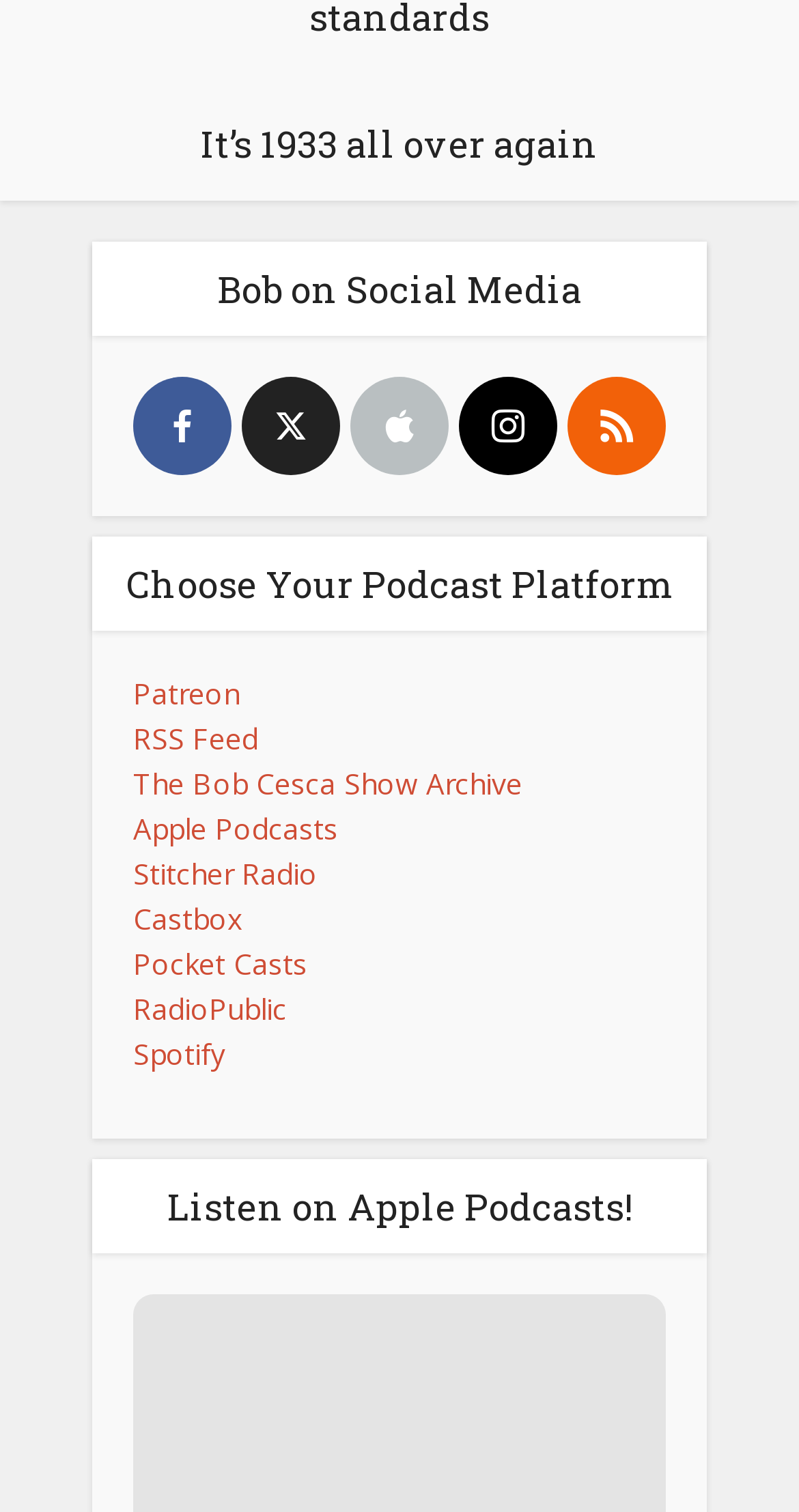Determine the bounding box coordinates of the region that needs to be clicked to achieve the task: "Click on the Facebook link".

[0.167, 0.249, 0.29, 0.314]